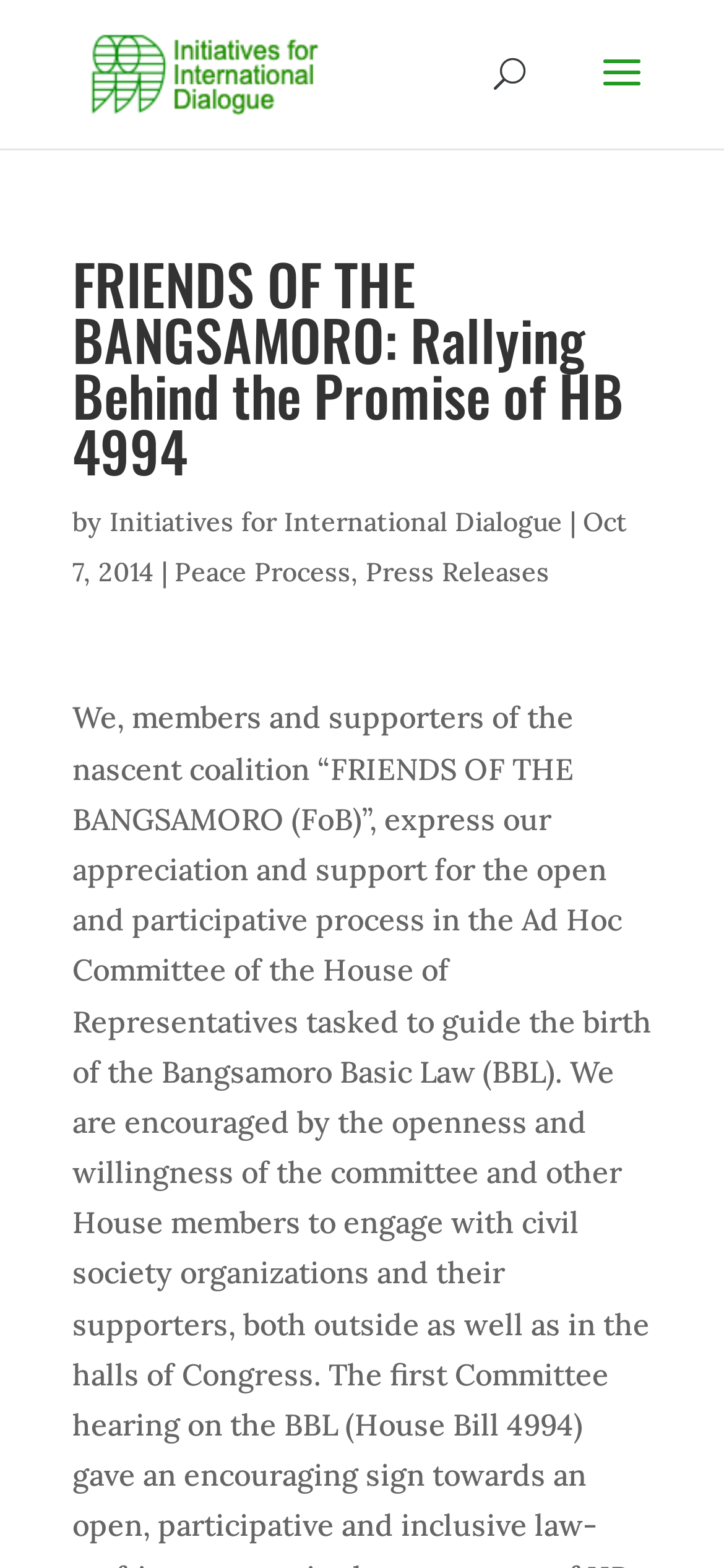Please provide the bounding box coordinates in the format (top-left x, top-left y, bottom-right x, bottom-right y). Remember, all values are floating point numbers between 0 and 1. What is the bounding box coordinate of the region described as: Initiatives for International Dialogue

[0.151, 0.322, 0.777, 0.343]